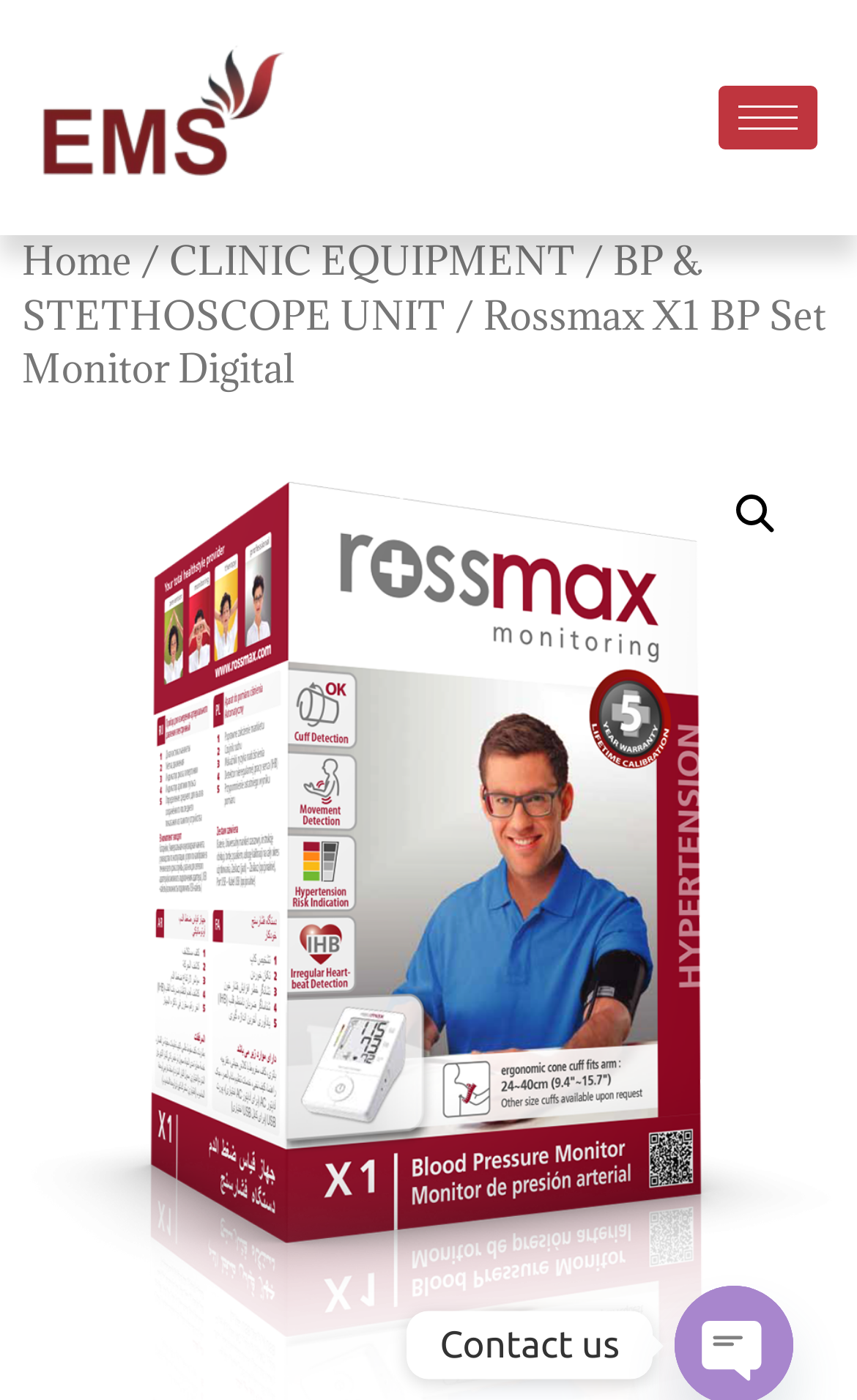What is the logo on the top left corner?
Answer briefly with a single word or phrase based on the image.

EMS Logo